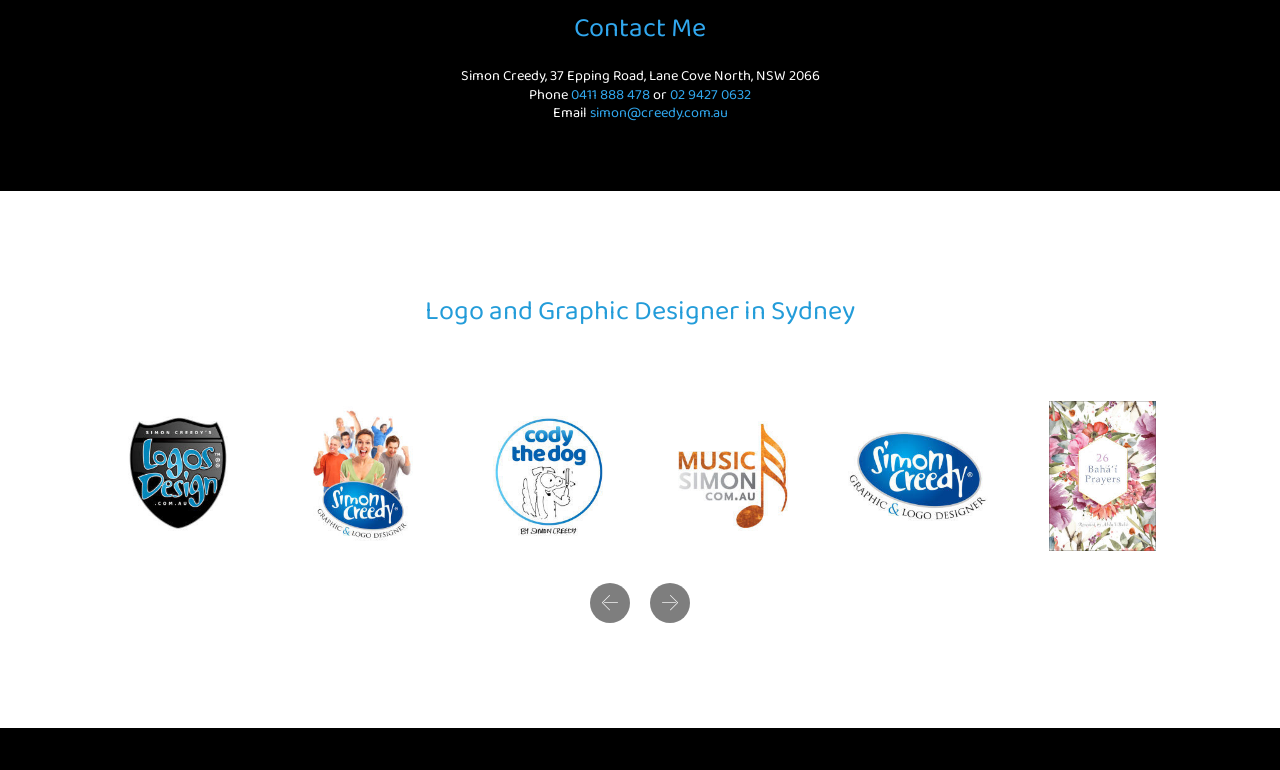With reference to the screenshot, provide a detailed response to the question below:
How many phone numbers are provided on the contact page?

The contact page provides two phone numbers: 0411 888 478 and 02 9427 0632, which can be found in the heading 'Simon Creedy, 37 Epping Road, Lane Cove North, NSW 2066 Phone 0411 888 478 or 02 9427 0632 Email simon@creedy.com.au'.